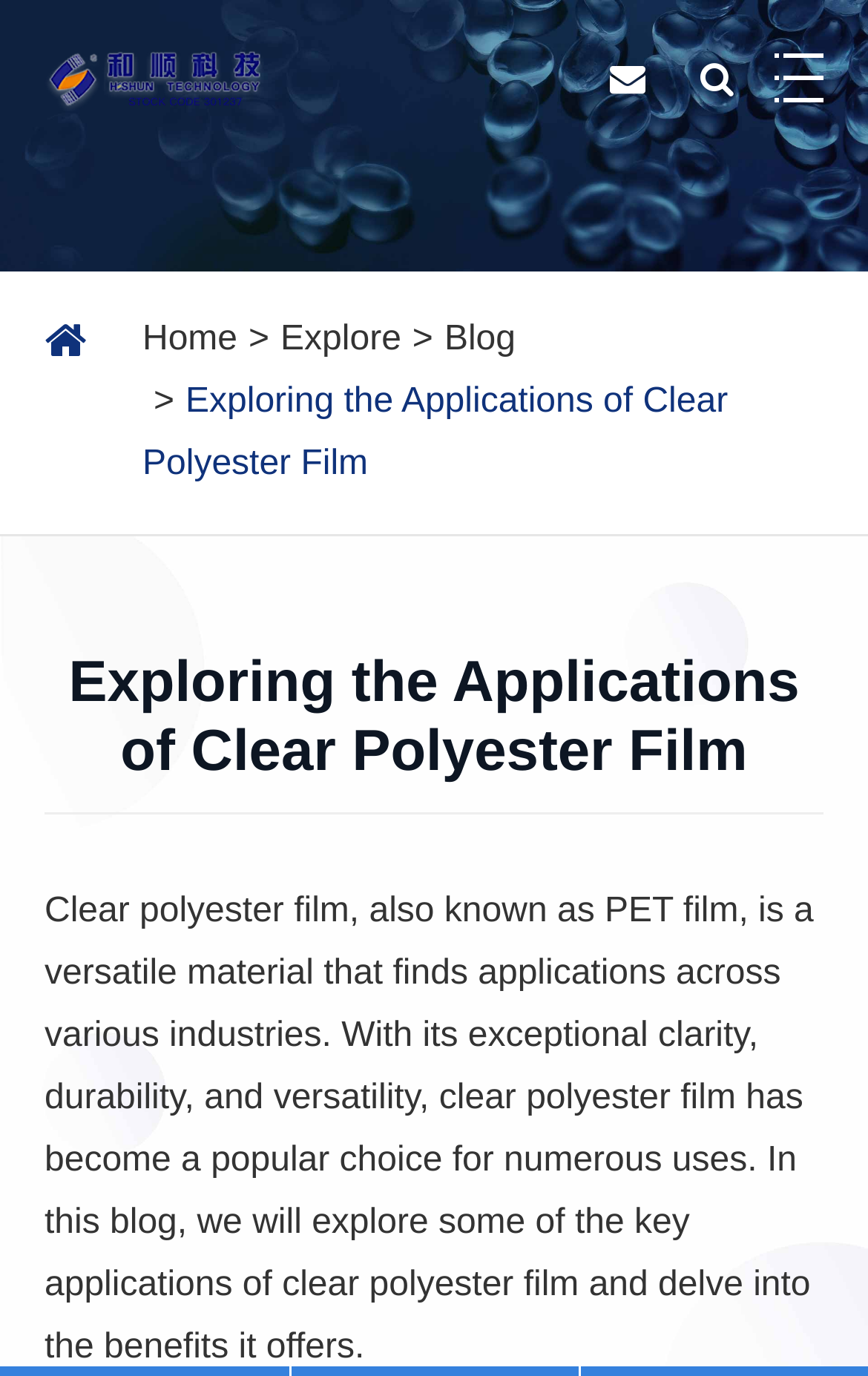Write an elaborate caption that captures the essence of the webpage.

The webpage is about exploring the applications of clear polyester film, also known as PET film. At the top left corner, there is a logo of "ZHEJIANG HESHUN NEW MATERIAL CO., LTD." which is an image with a link to the company's website. Below the logo, there is a large banner image that spans the entire width of the page, with the title "Exploring the Applications of Clear Polyester Film".

In the top navigation bar, there are four links: "Home", "Explore", "Blog", and "Exploring the Applications of Clear Polyester Film", which are positioned from left to right. The navigation bar is located at the top center of the page.

The main content of the webpage starts with a heading that reads "Exploring the Applications of Clear Polyester Film", which is centered at the top of the content area. Below the heading, there is a paragraph of text that describes the versatility and applications of clear polyester film. The text is positioned at the top left of the content area and spans about two-thirds of the page width.

There is no other notable element on the page besides the logo, banner image, navigation bar, heading, and the descriptive text.